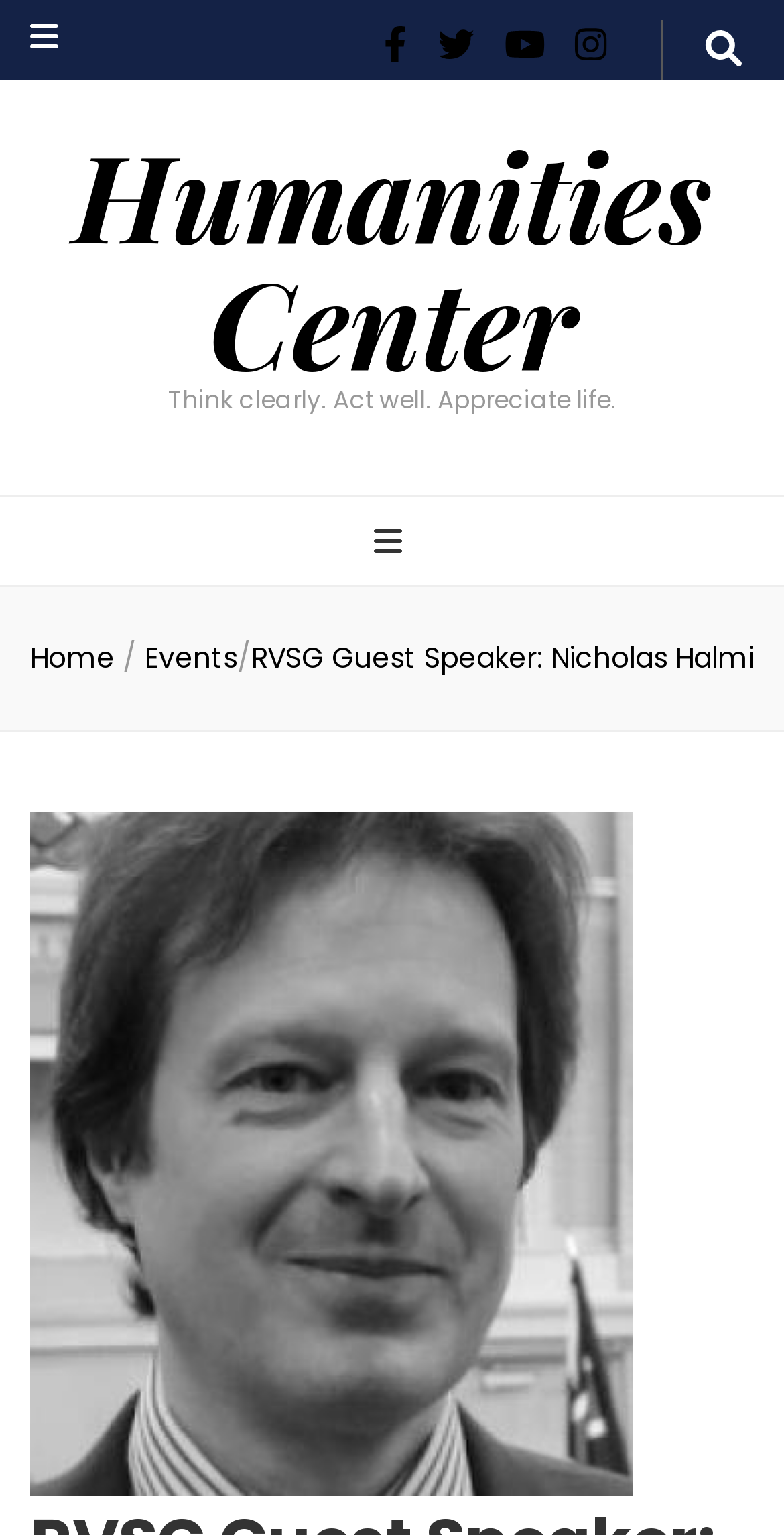Using a single word or phrase, answer the following question: 
Is there an image on the webpage?

Yes